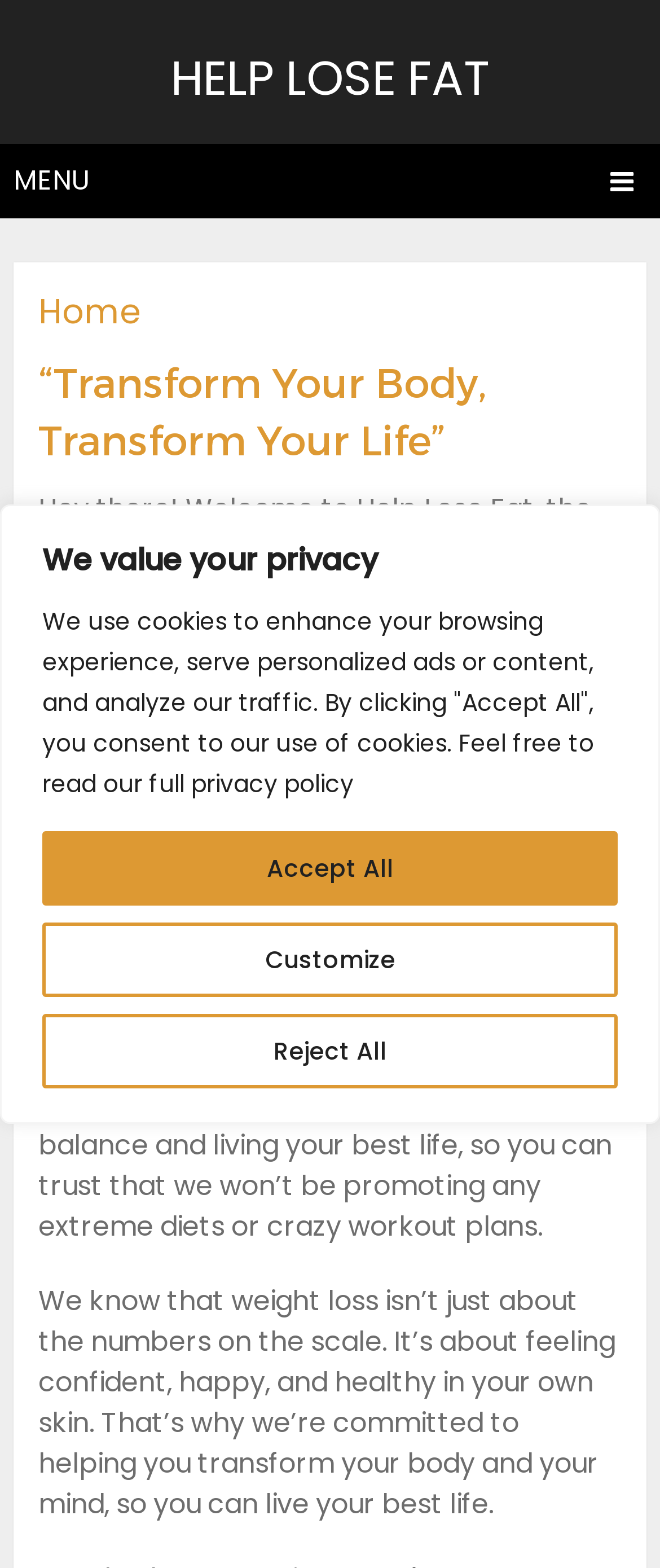Provide a brief response in the form of a single word or phrase:
What is the ultimate goal of the website?

Transforming body and mind